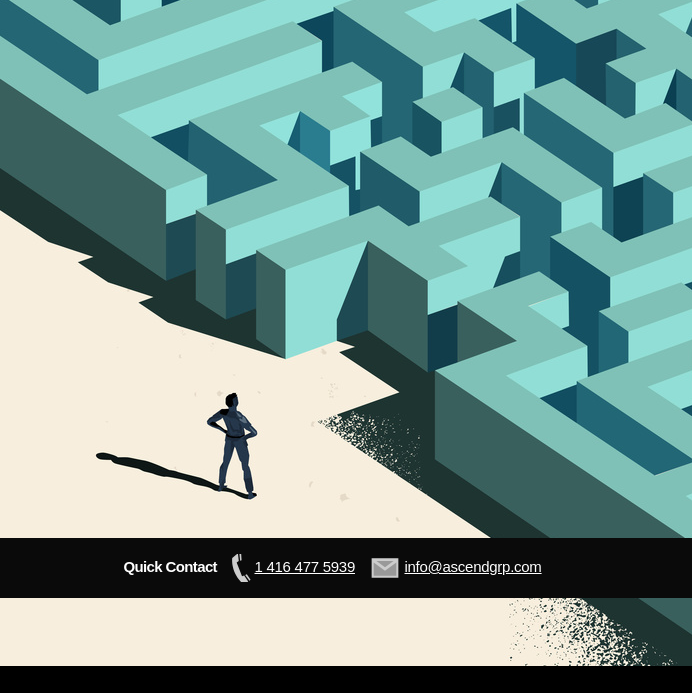What is the attire of the solitary figure?
Please answer using one word or phrase, based on the screenshot.

Dark